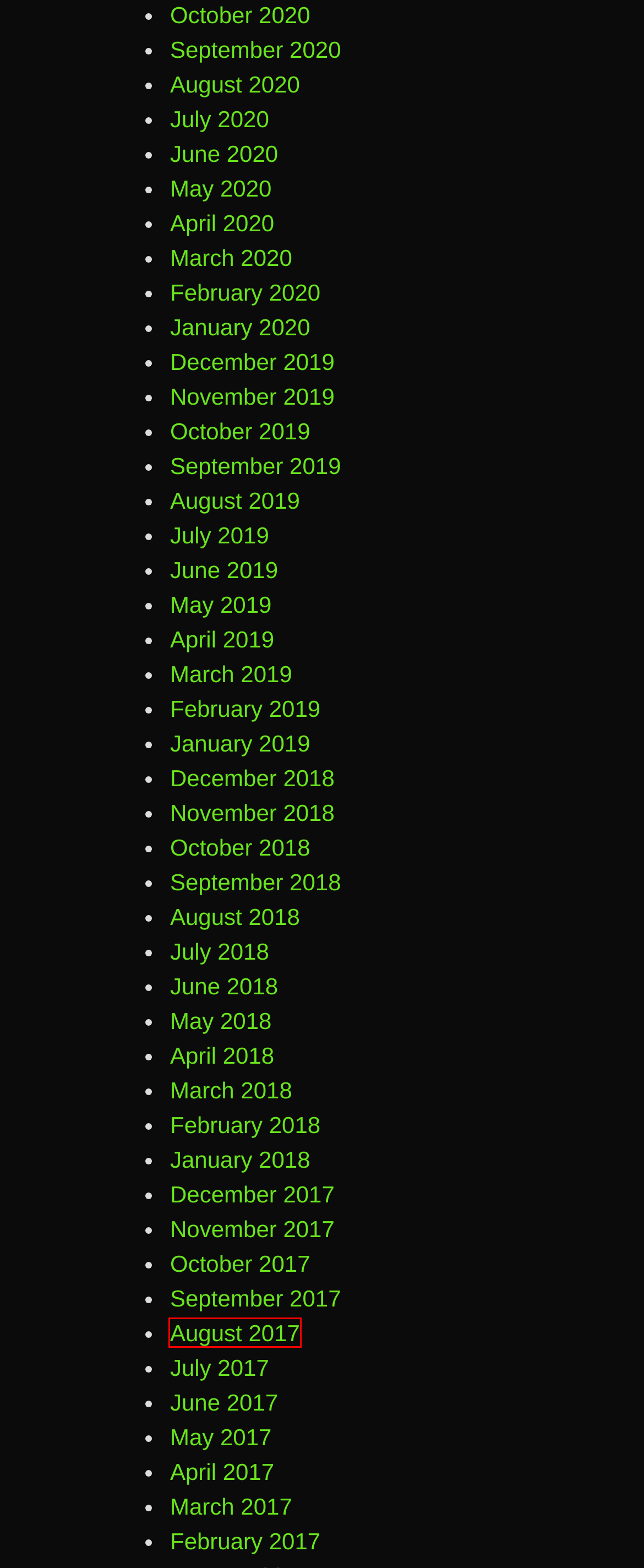Inspect the provided webpage screenshot, concentrating on the element within the red bounding box. Select the description that best represents the new webpage after you click the highlighted element. Here are the candidates:
A. 2019  November : North Korea Refugees
B. 2017  August : North Korea Refugees
C. 2017  December : North Korea Refugees
D. 2018  July : North Korea Refugees
E. 2020  March : North Korea Refugees
F. 2018  February : North Korea Refugees
G. 2019  July : North Korea Refugees
H. 2018  October : North Korea Refugees

B